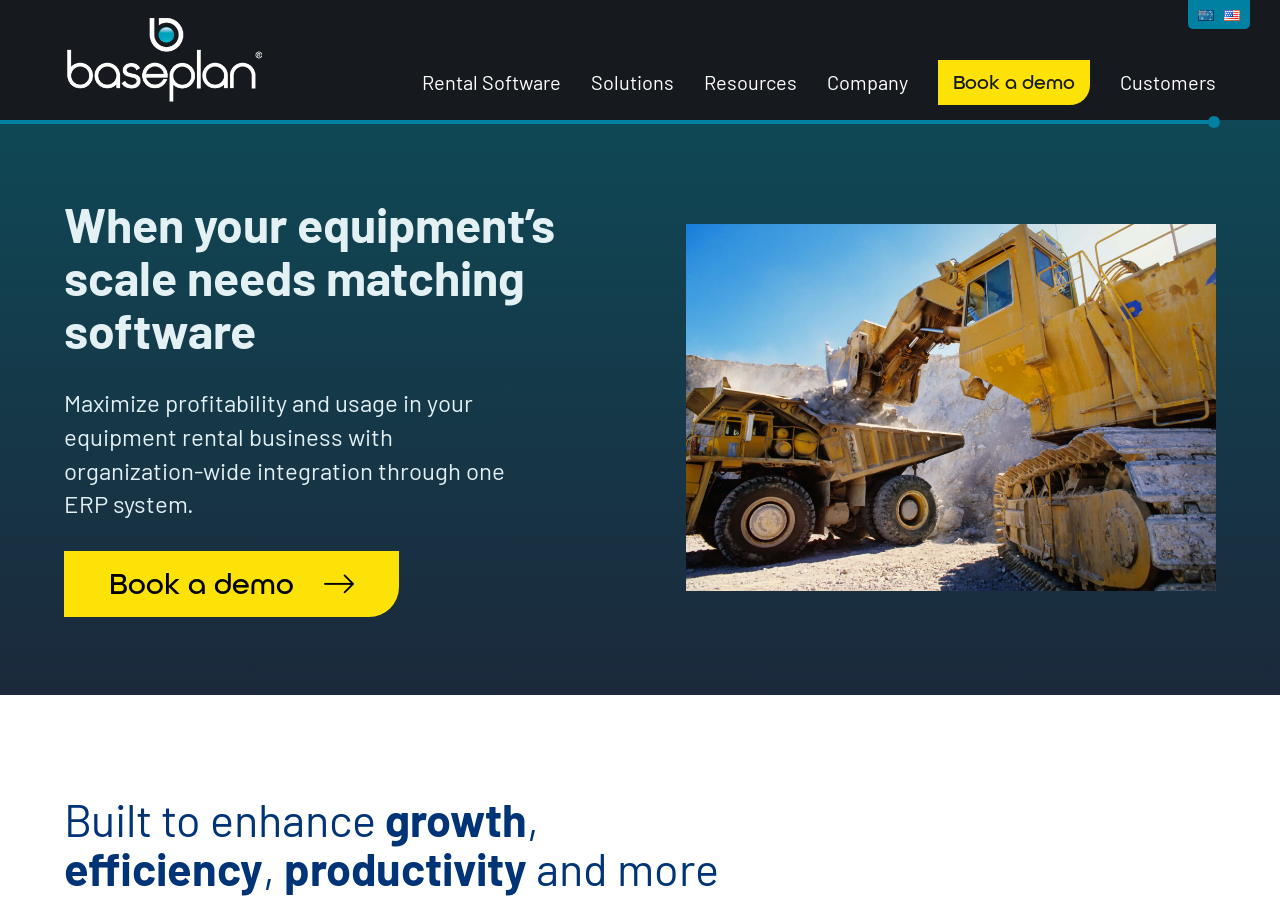What is depicted in the figure on the webpage?
Using the image, answer in one word or phrase.

Equipment rental business